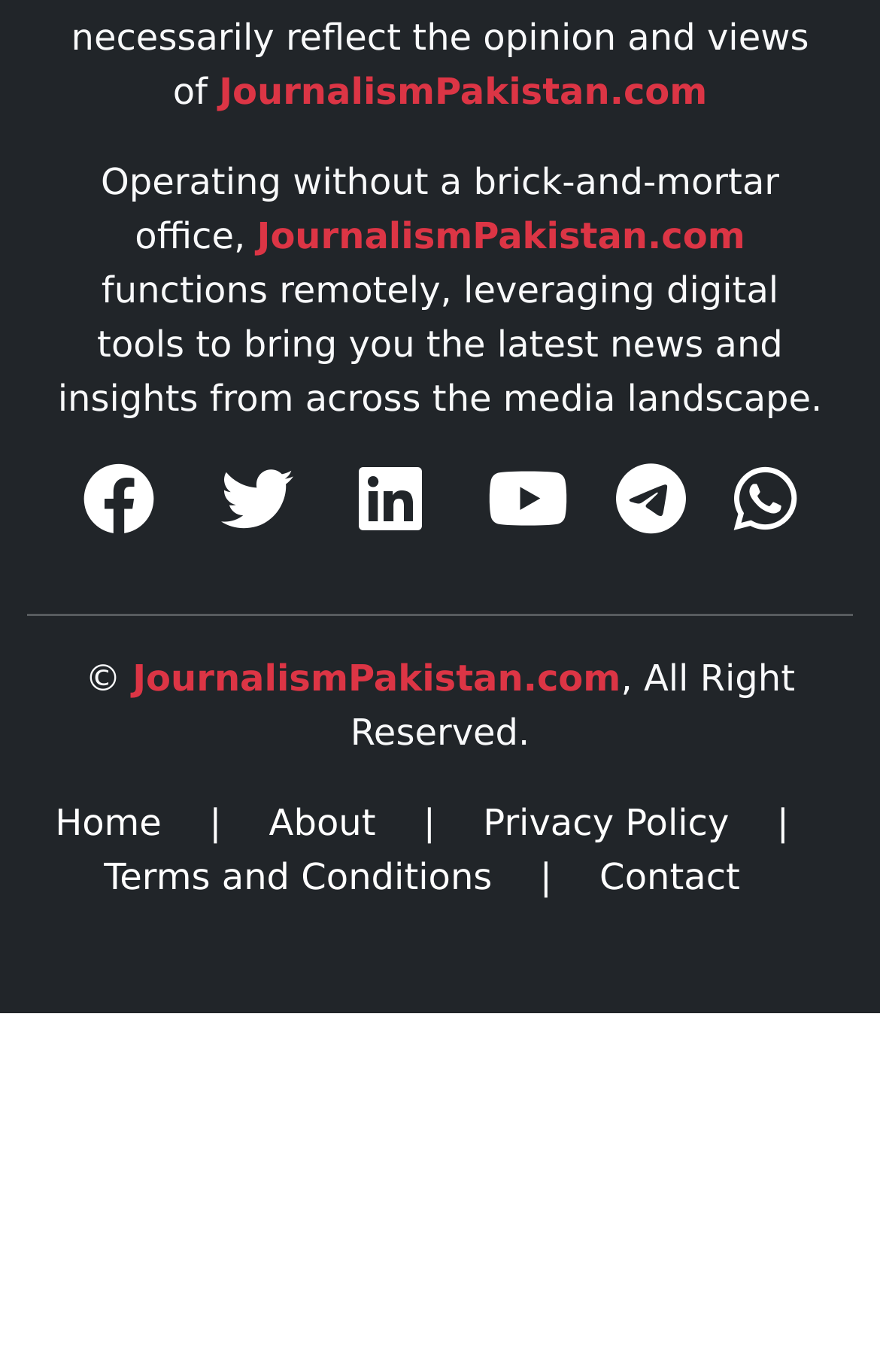Please determine the bounding box of the UI element that matches this description: Privacy Policy. The coordinates should be given as (top-left x, top-left y, bottom-right x, bottom-right y), with all values between 0 and 1.

[0.549, 0.899, 0.87, 0.93]